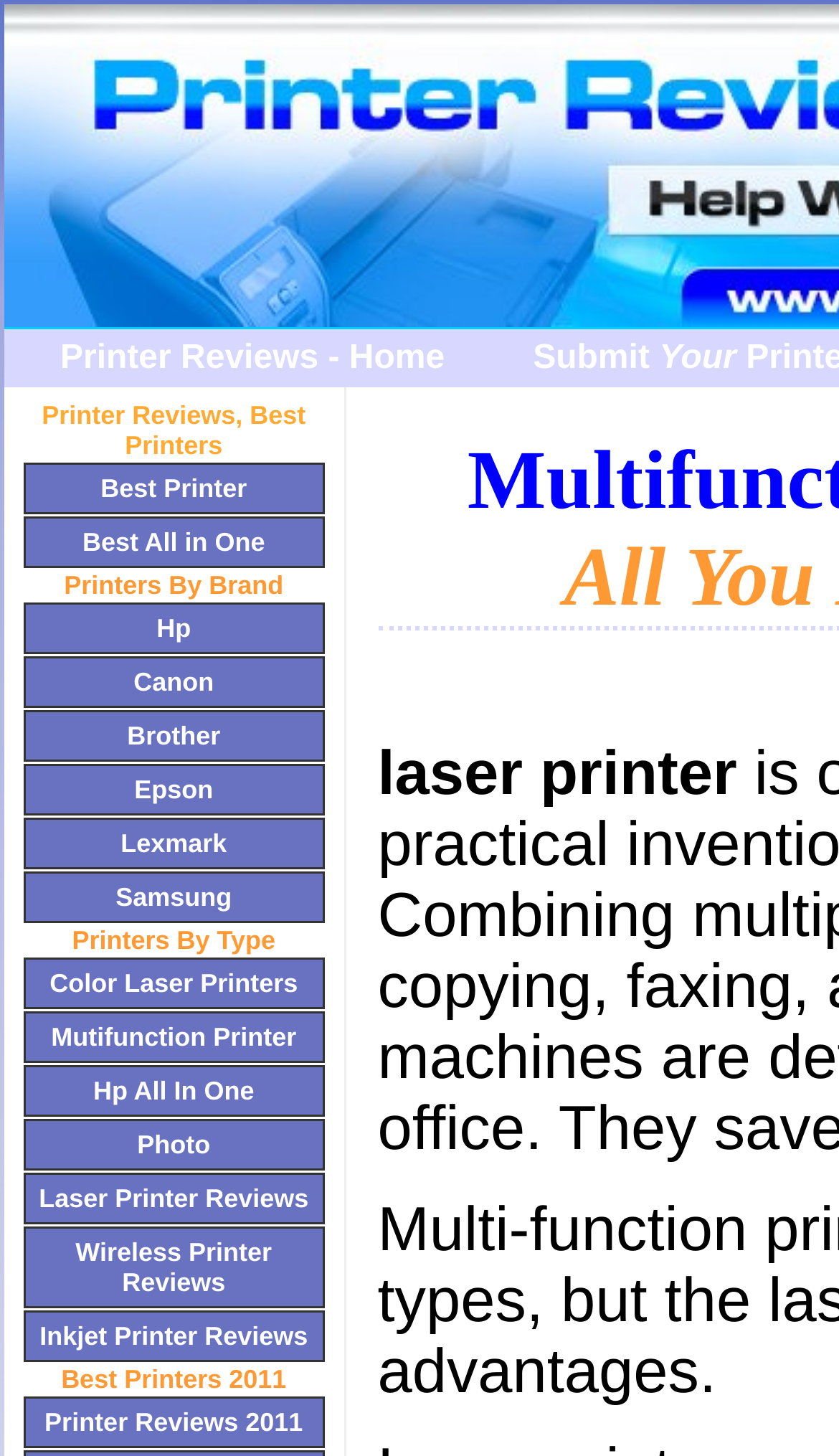Provide an in-depth description of the elements and layout of the webpage.

This webpage is about multifunction color laser printers, which combine printing, copying, faxing, and scanning capabilities. At the top, there is a link to "Printer Reviews - Home" on the left side, and a table cell layout element on the right side. Below this, there are several links to different printer brands, including Best Printer, Best All in One, Hp, Canon, Brother, Epson, Lexmark, and Samsung, arranged horizontally from left to right. 

Following these links, there is a section labeled "Printers By Type" with links to specific types of printers, such as Color Laser Printers, Mutifunction Printer, Hp All In One, Photo, Laser Printer Reviews, Wireless Printer Reviews, and Inkjet Printer Reviews, also arranged horizontally from left to right. 

At the bottom, there is a section with a title "Best Printers 2011" and a link to "Printer Reviews 2011". Overall, this webpage appears to be a hub for printer reviews and information, with many links to different types of printers and reviews.